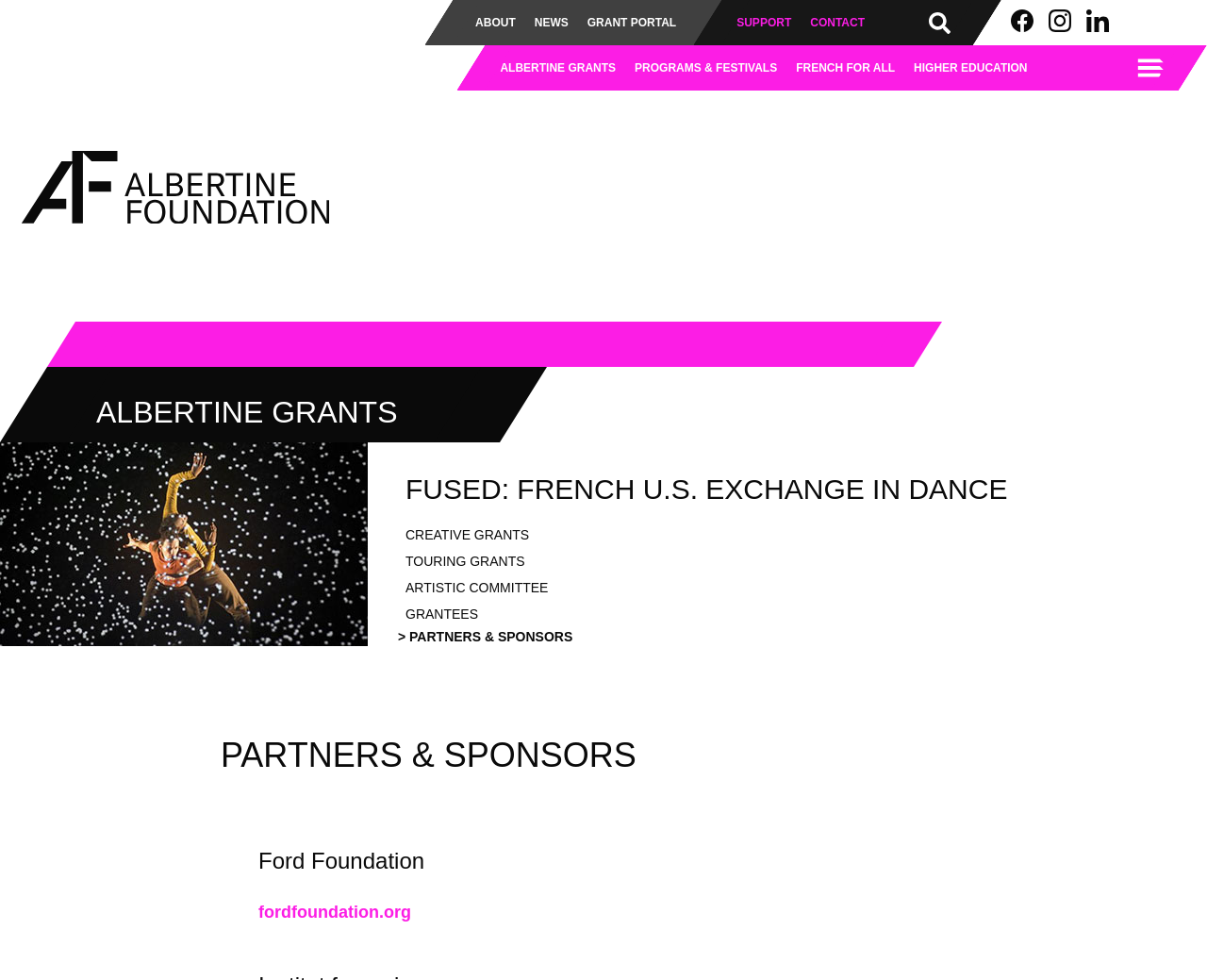Please find the bounding box coordinates in the format (top-left x, top-left y, bottom-right x, bottom-right y) for the given element description. Ensure the coordinates are floating point numbers between 0 and 1. Description: French For All

[0.66, 0.063, 0.741, 0.076]